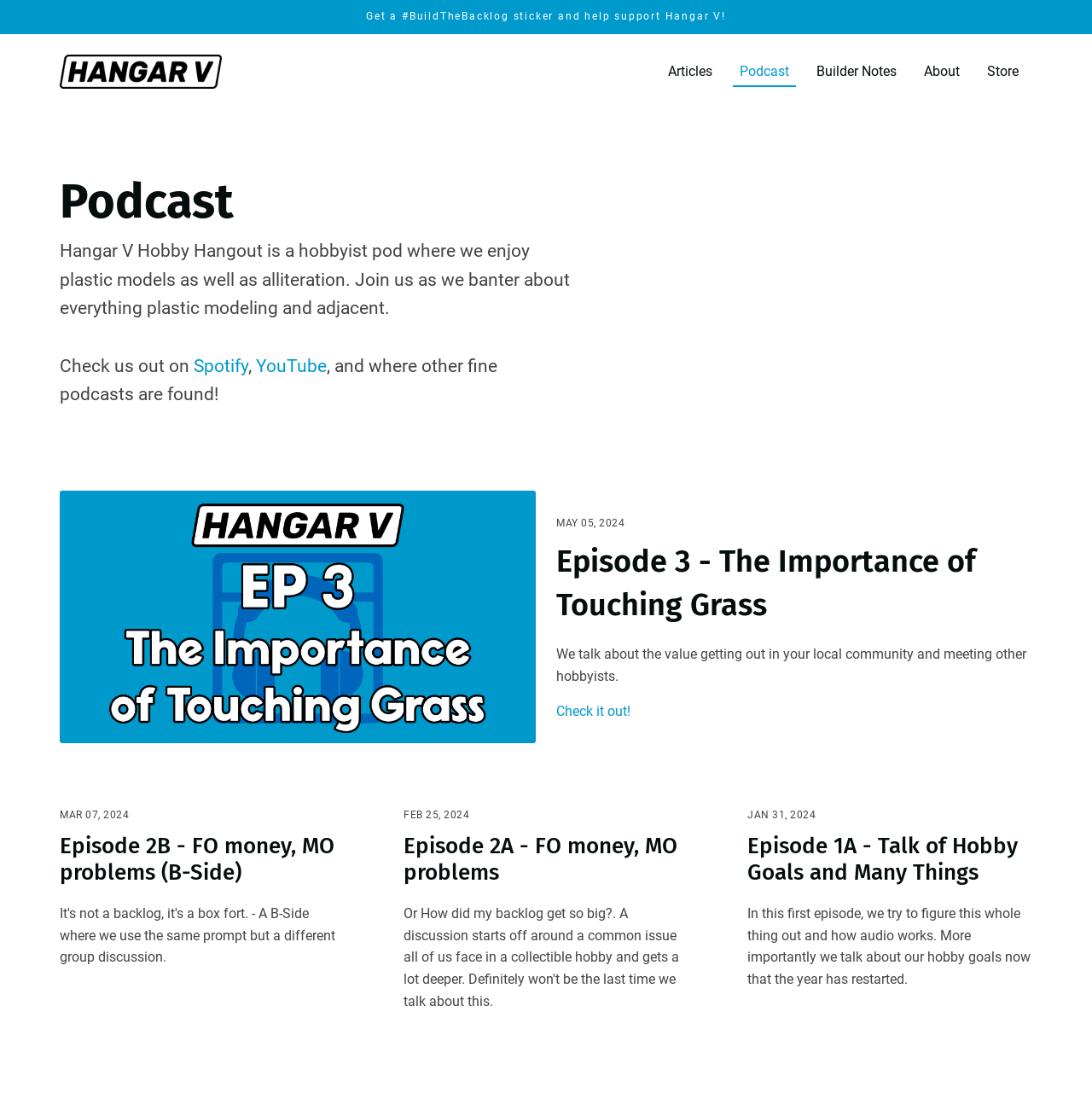What is the name of the hobby blog?
Using the image, respond with a single word or phrase.

Hangar V